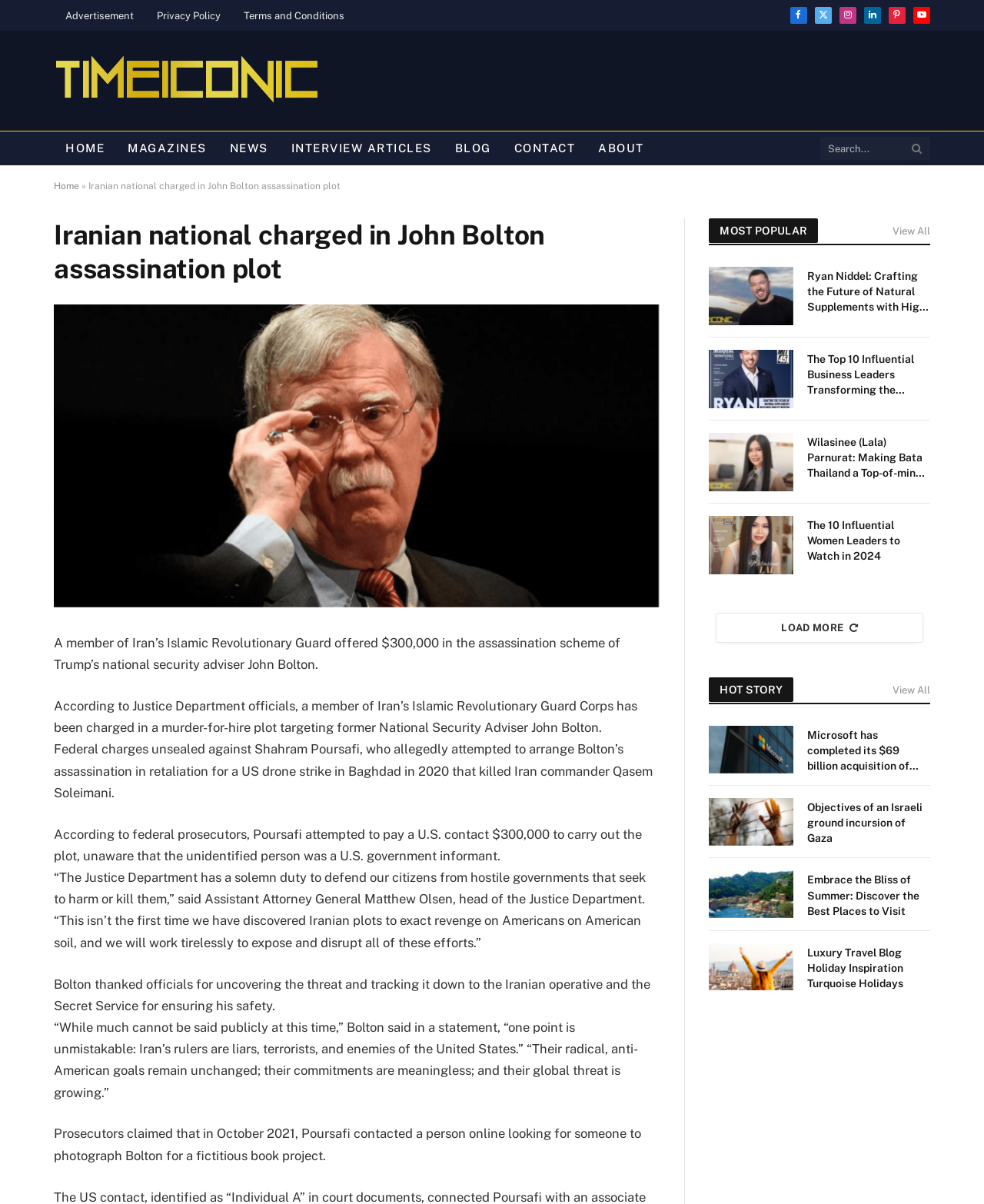What is the amount of money offered in the assassination scheme?
From the screenshot, provide a brief answer in one word or phrase.

$300,000